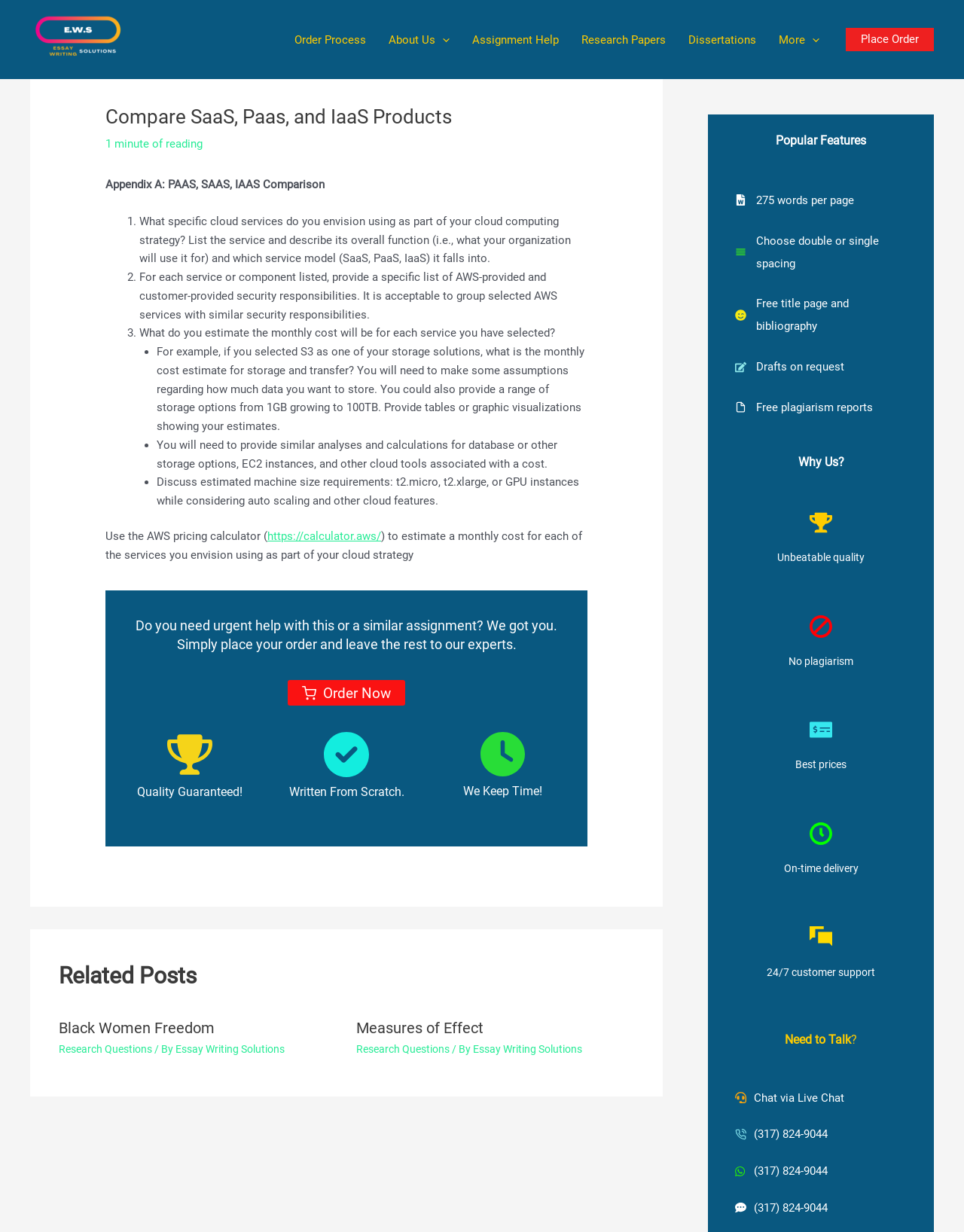Can you provide the bounding box coordinates for the element that should be clicked to implement the instruction: "Click on the 'Order Process' link"?

[0.294, 0.017, 0.391, 0.047]